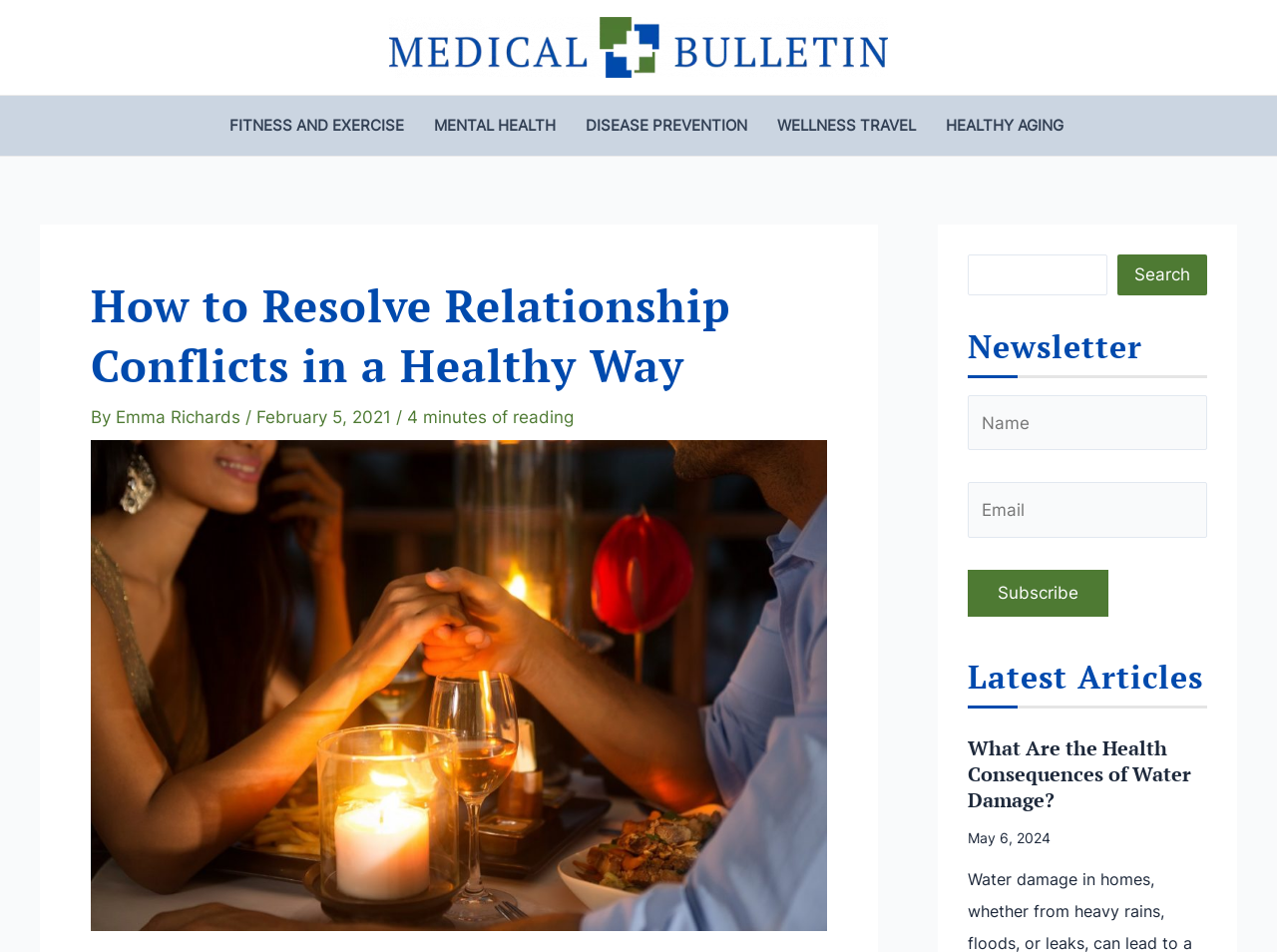Please identify the bounding box coordinates of the area I need to click to accomplish the following instruction: "Click the Medical Bulletin logo".

[0.305, 0.038, 0.695, 0.059]